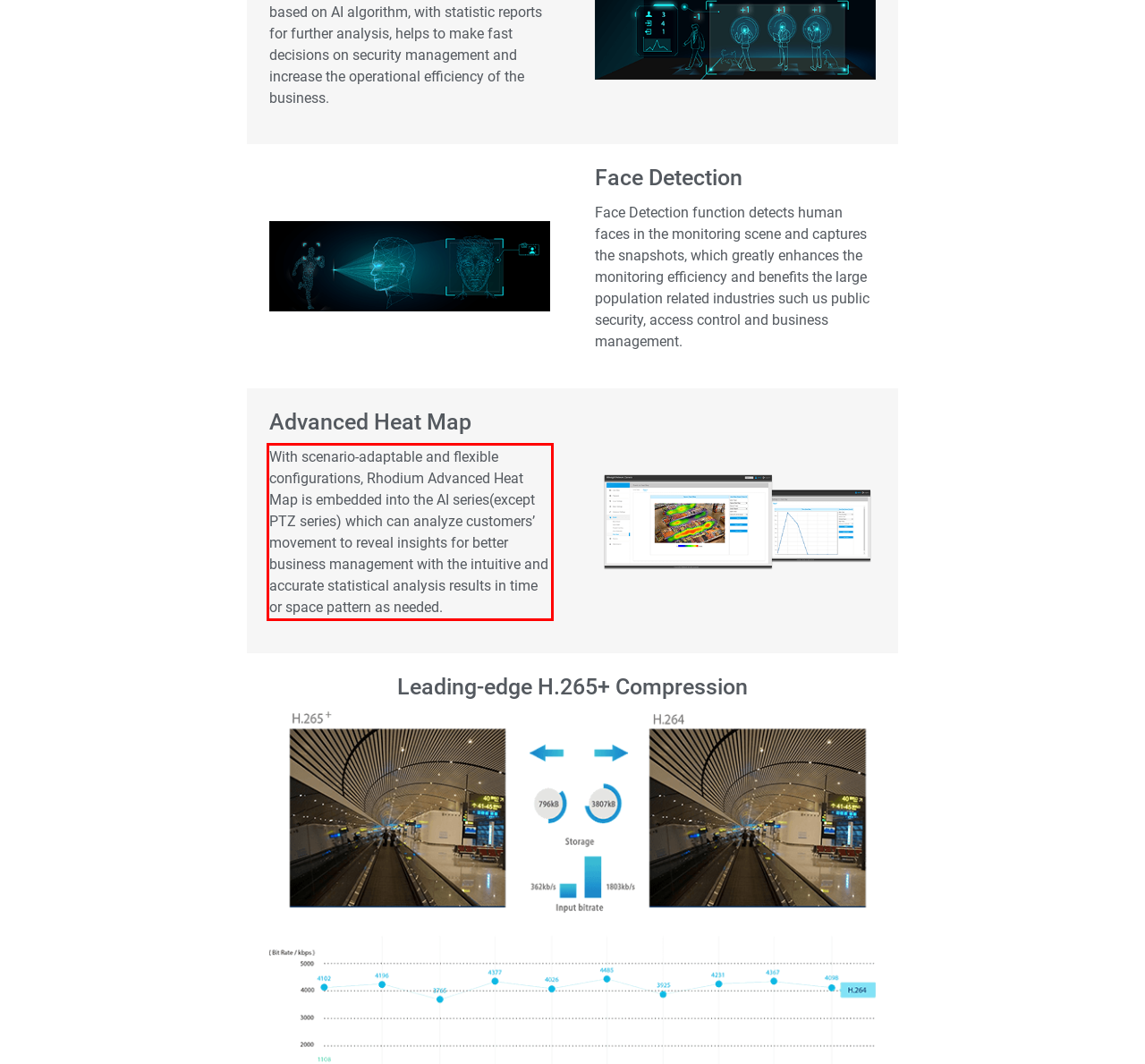With the provided screenshot of a webpage, locate the red bounding box and perform OCR to extract the text content inside it.

With scenario-adaptable and flexible configurations, Rhodium Advanced Heat Map is embedded into the AI series(except PTZ series) which can analyze customers’ movement to reveal insights for better business management with the intuitive and accurate statistical analysis results in time or space pattern as needed.